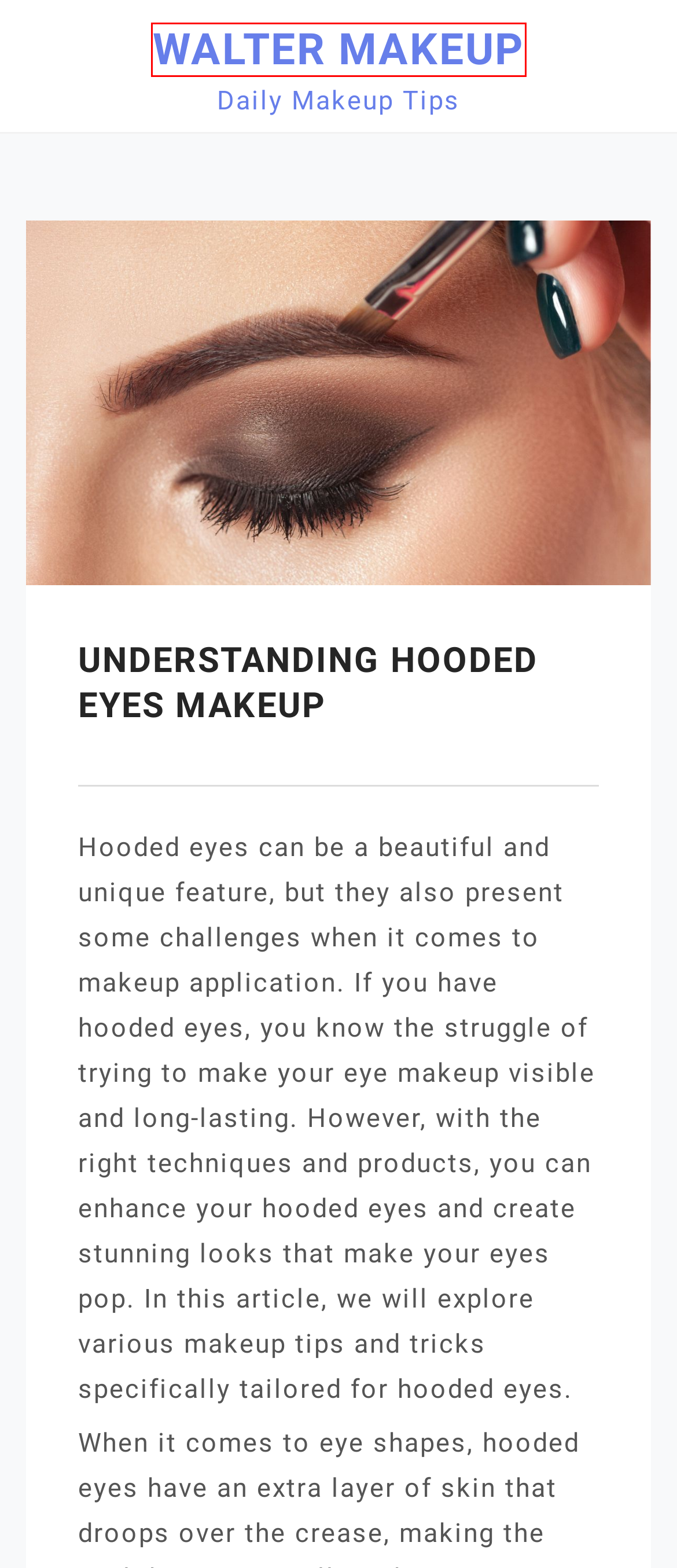You have a screenshot of a webpage with a red bounding box highlighting a UI element. Your task is to select the best webpage description that corresponds to the new webpage after clicking the element. Here are the descriptions:
A. About Us - Walter Makeup
B. Essence Lash Princess Mascara Amazon - Walter Makeup
C. Disclaimer - Walter Makeup
D. Natural eyeshadow looks-waltermakeup
E. NYX PROFESSIONAL MAKEUP Highlight & Contour Pro Palette -
F. Blog Tool, Publishing Platform, and CMS – WordPress.org
G. SHANY Gift Surprise All in One Makeup Bundle - Includes Pro Makeup Brush Set - Walter Makeup
H. Walter Makeup - Daily Makeup Tips

H